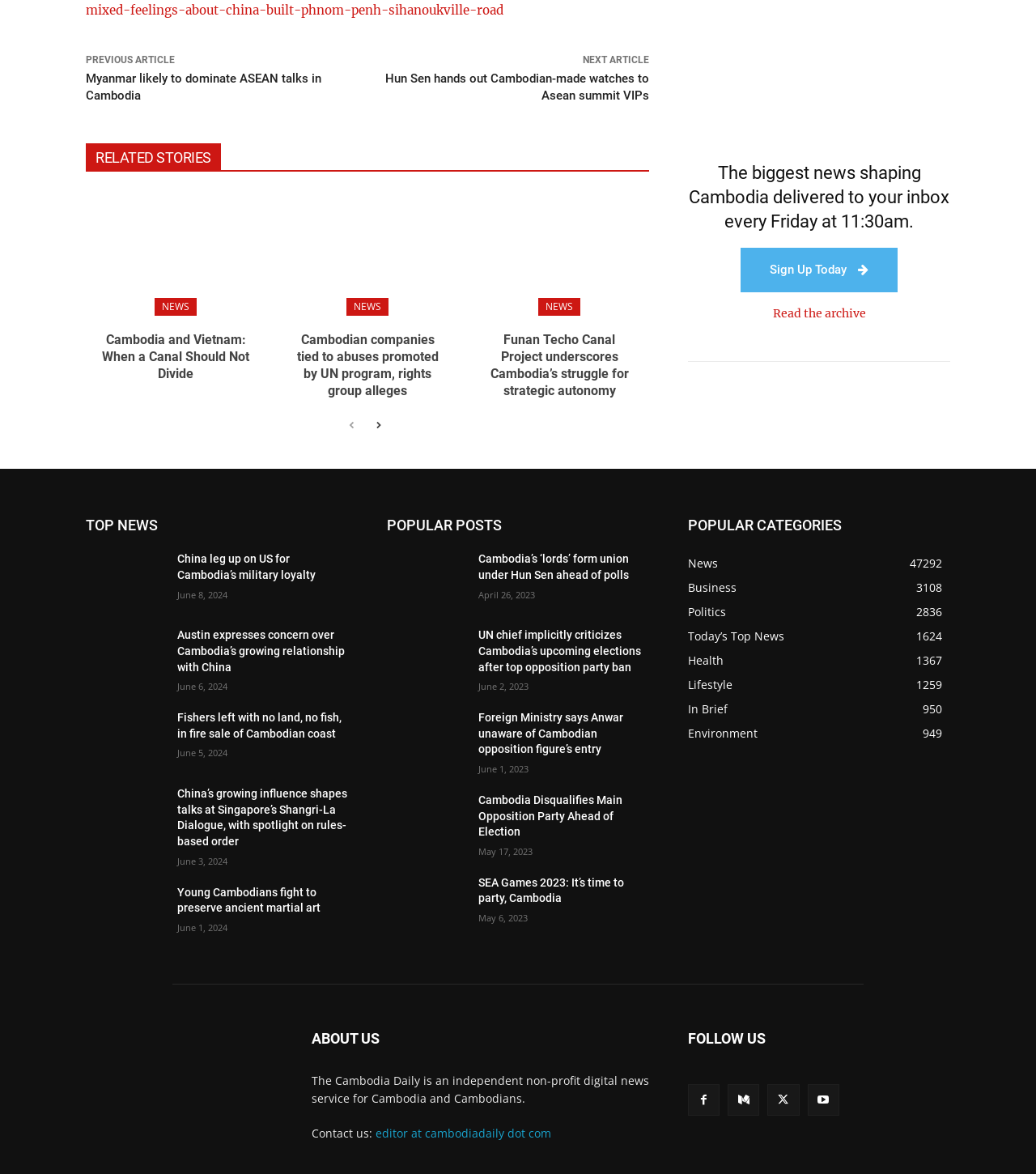Can you find the bounding box coordinates of the area I should click to execute the following instruction: "Click on the 'NEXT ARTICLE' button"?

[0.562, 0.047, 0.627, 0.056]